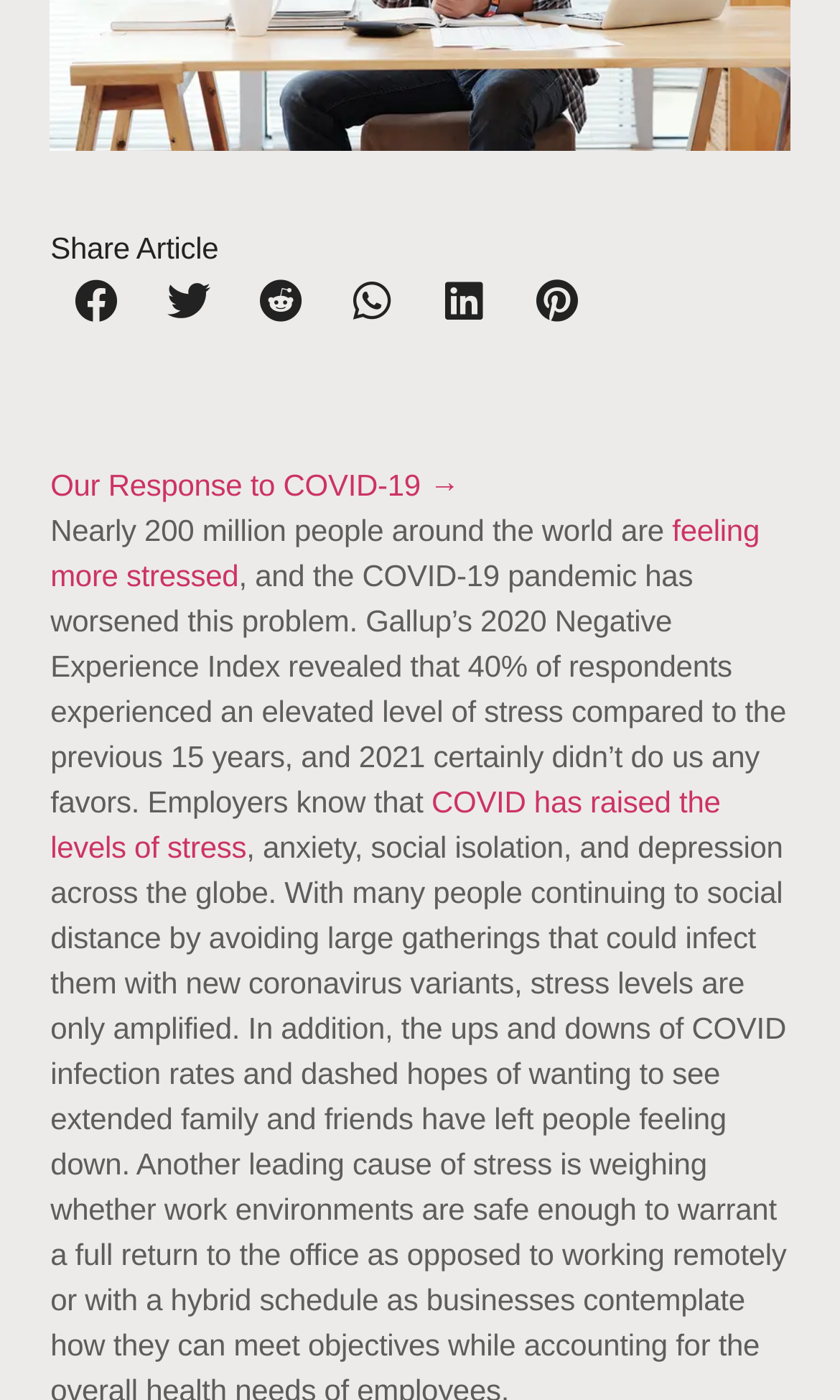Identify the bounding box coordinates of the region I need to click to complete this instruction: "Share article on Facebook".

[0.06, 0.194, 0.17, 0.238]